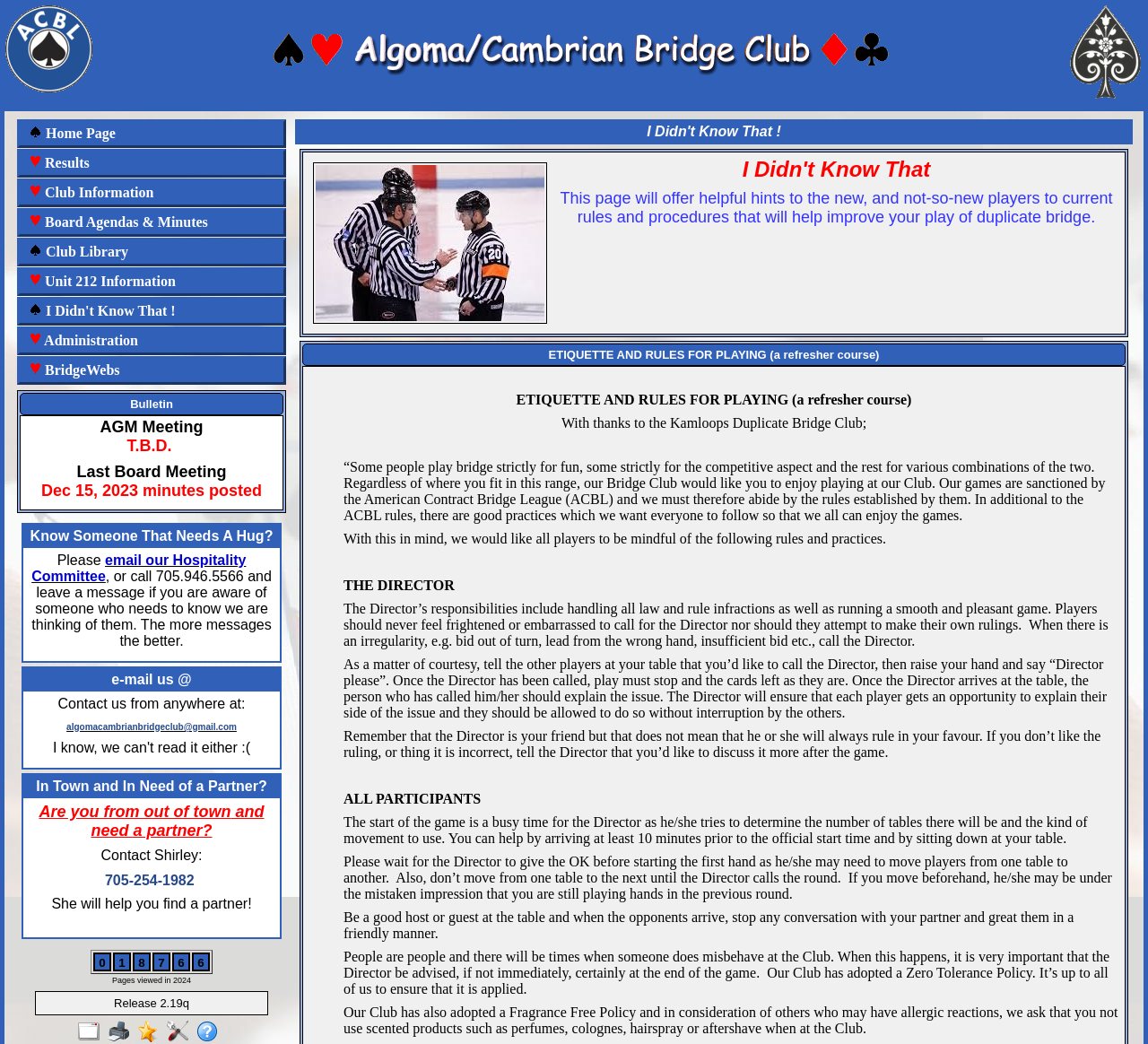Provide a brief response to the question using a single word or phrase: 
How can out-of-town visitors find a bridge partner?

Contact Shirley at 705-254-1982